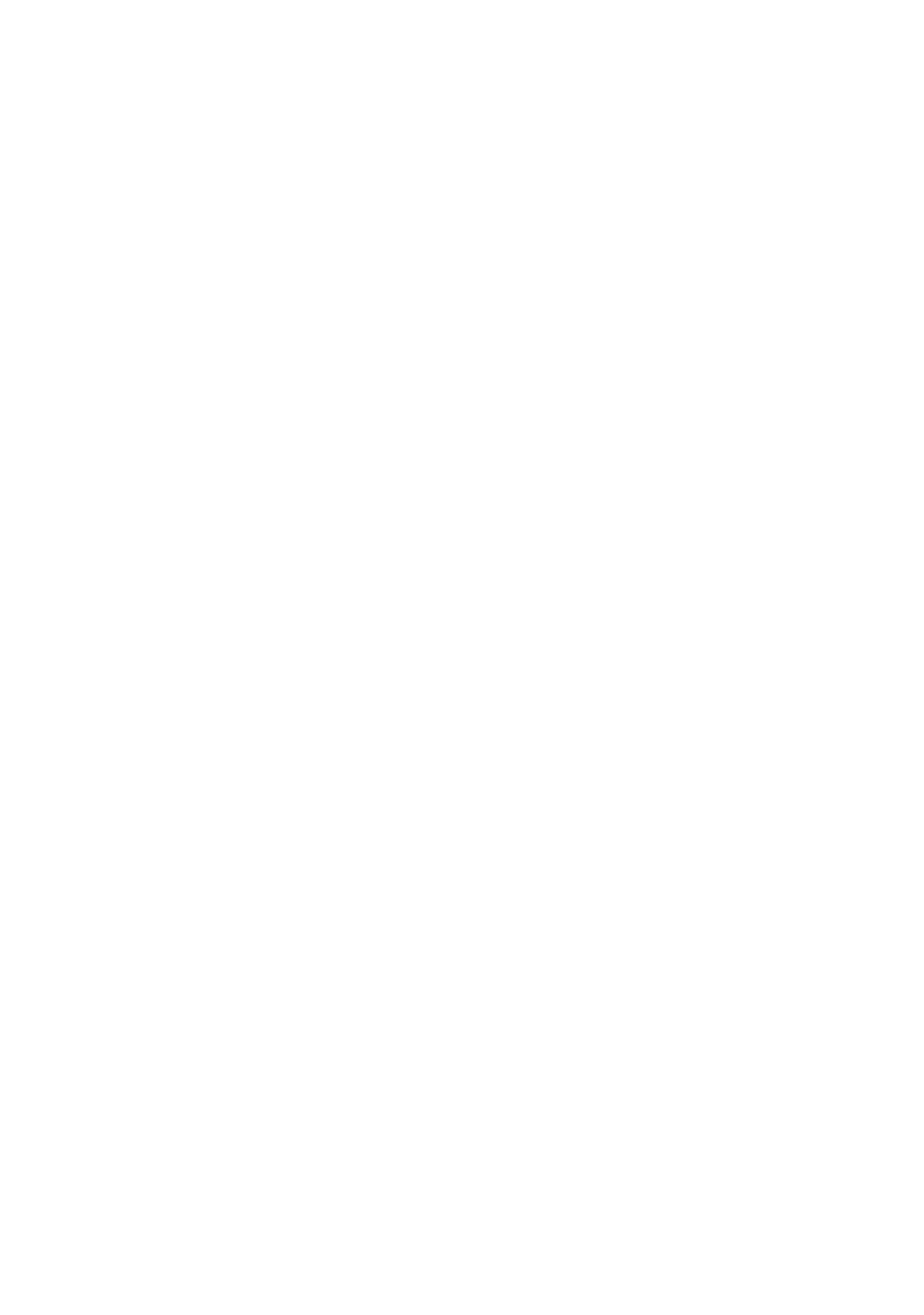How many social media channels are listed?
Can you give a detailed and elaborate answer to the question?

I counted the number of links with social media names, which are LinkedIn, Twitter, Facebook, and YouTube, so there are 4 social media channels listed.